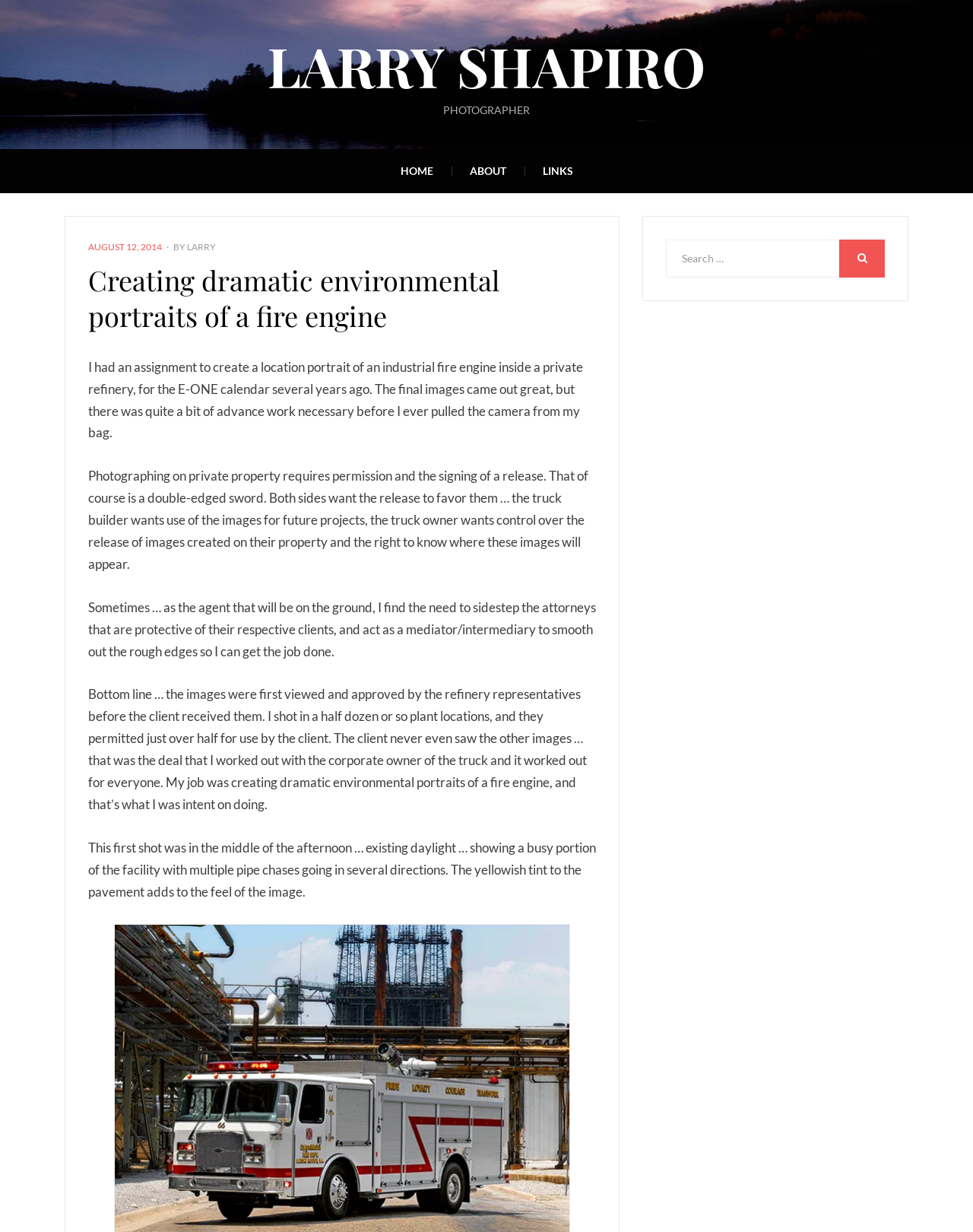Locate the UI element described by Areas We Service and provide its bounding box coordinates. Use the format (top-left x, top-left y, bottom-right x, bottom-right y) with all values as floating point numbers between 0 and 1.

None